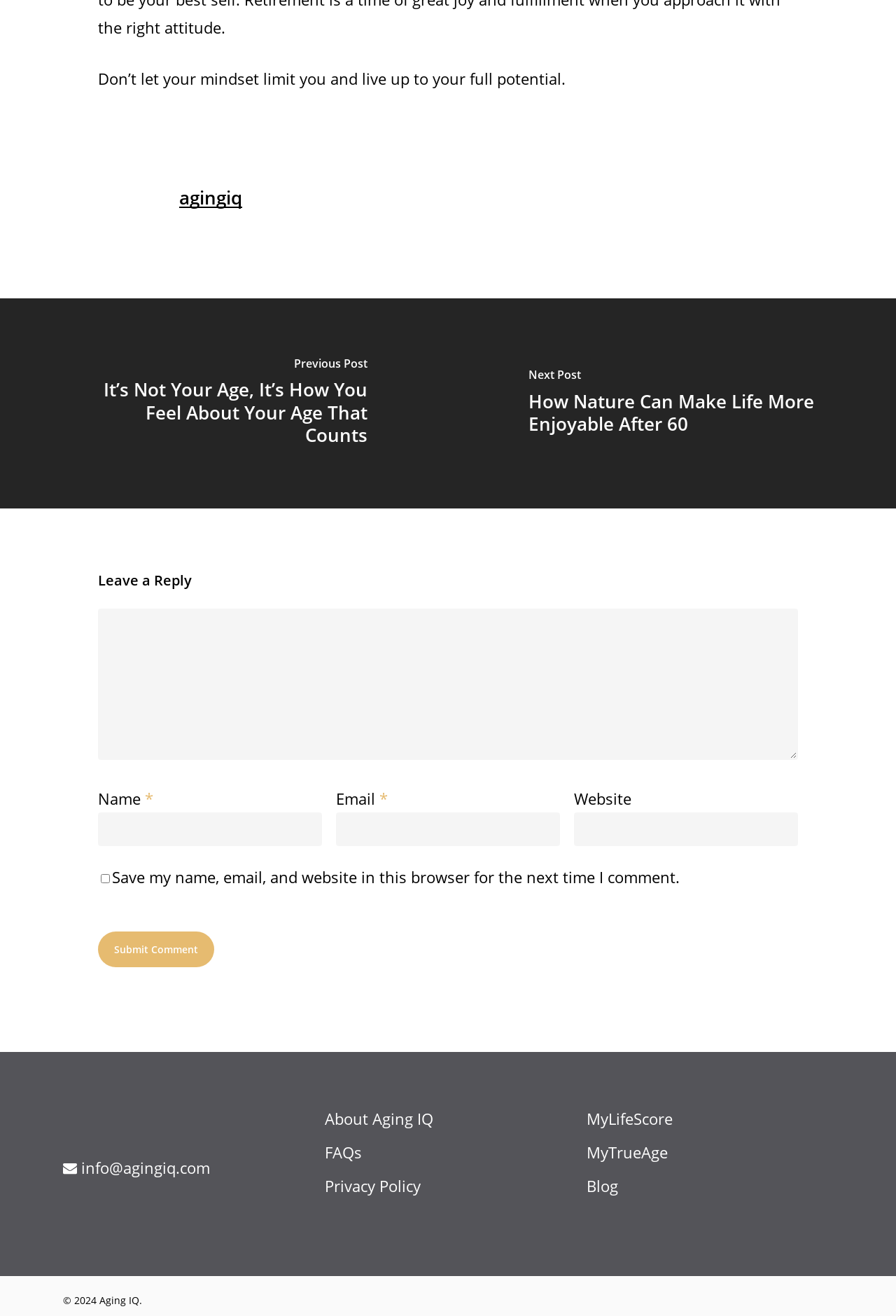Provide the bounding box coordinates of the HTML element described as: "parent_node: Name * name="author"". The bounding box coordinates should be four float numbers between 0 and 1, i.e., [left, top, right, bottom].

[0.109, 0.617, 0.359, 0.643]